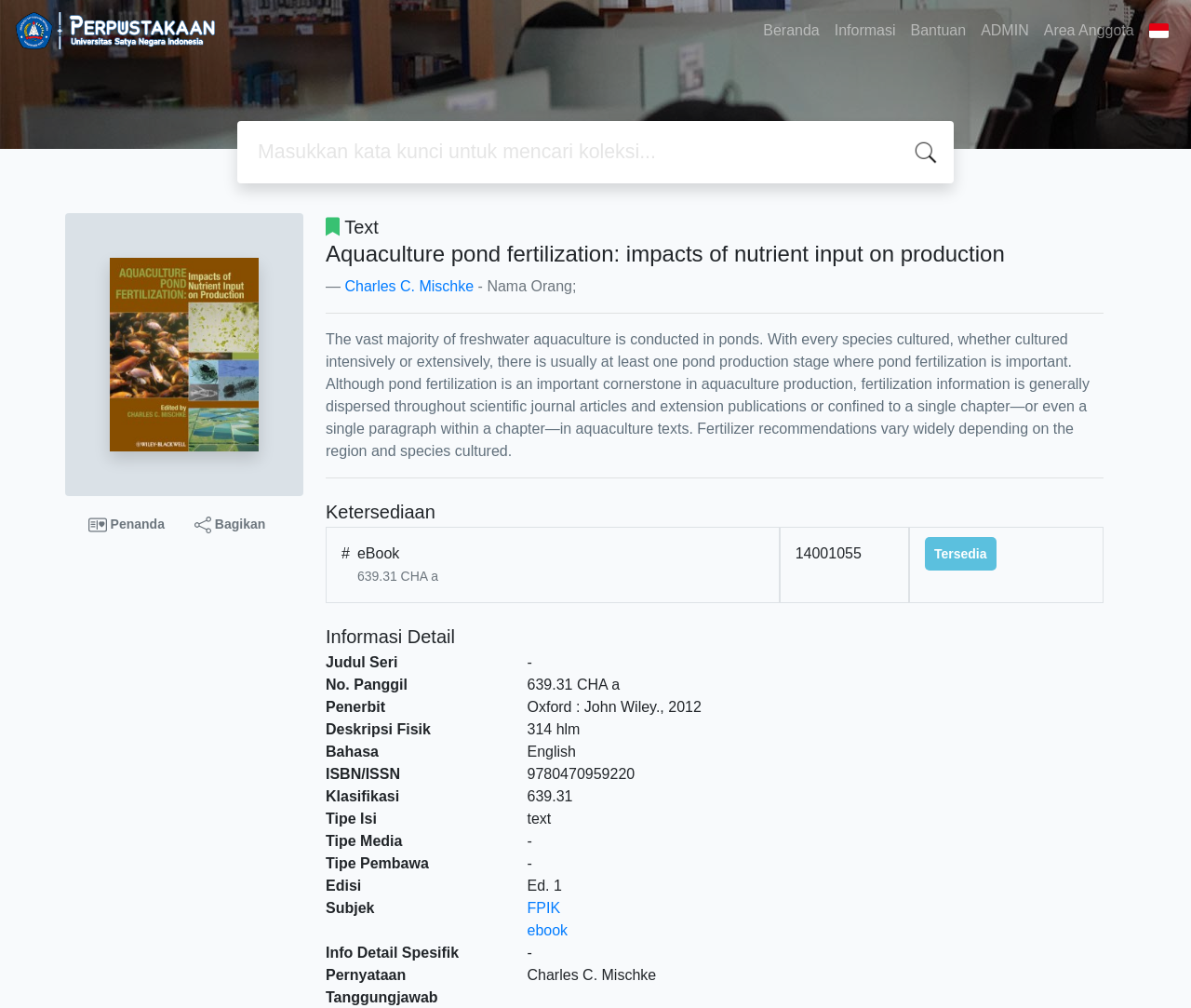What is the language of the book?
Answer the question with a detailed and thorough explanation.

The language of the book can be found in the description list detail section, where it is mentioned as 'English'.